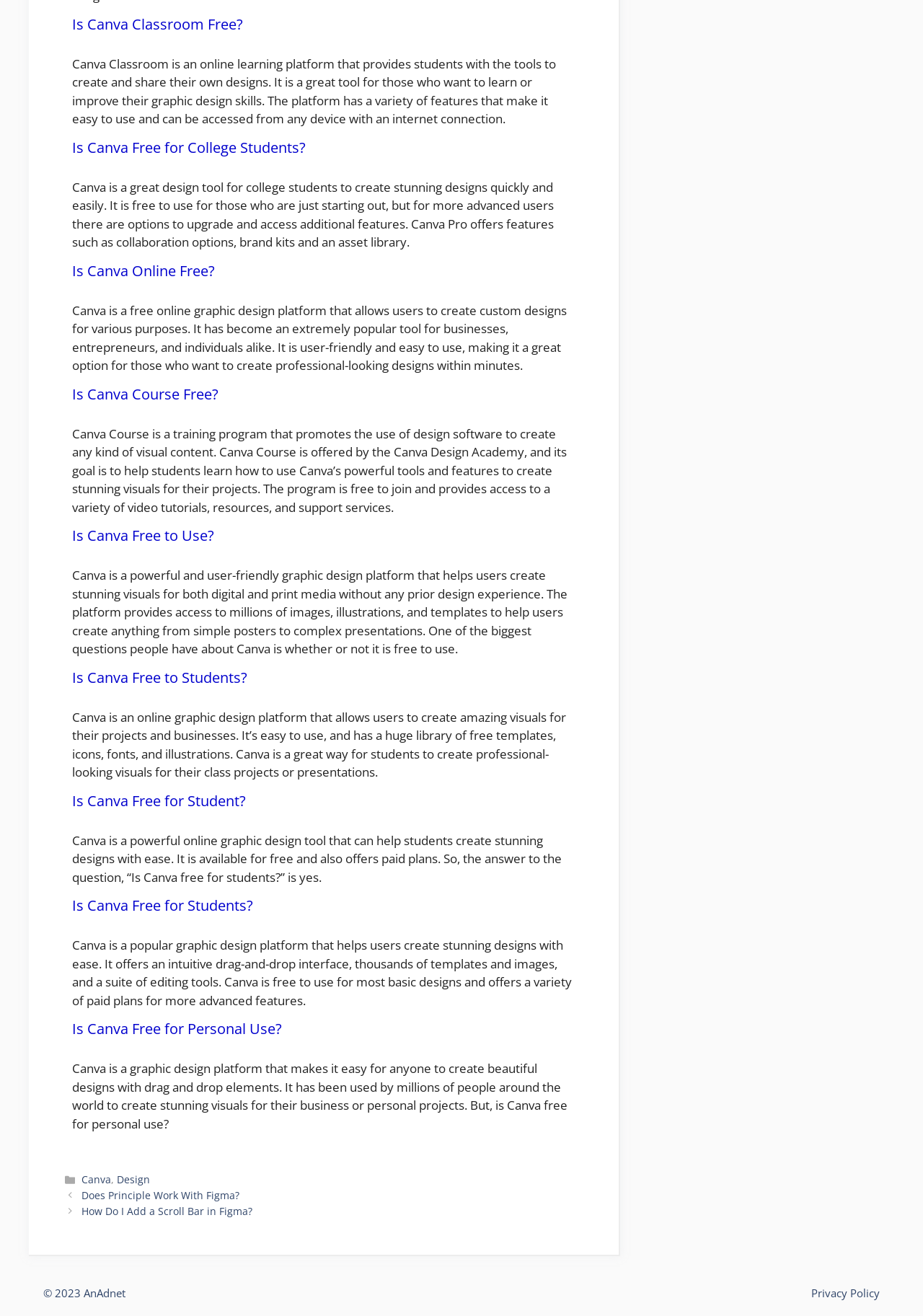Locate the bounding box coordinates of the area where you should click to accomplish the instruction: "View 'Posts'".

[0.07, 0.902, 0.631, 0.926]